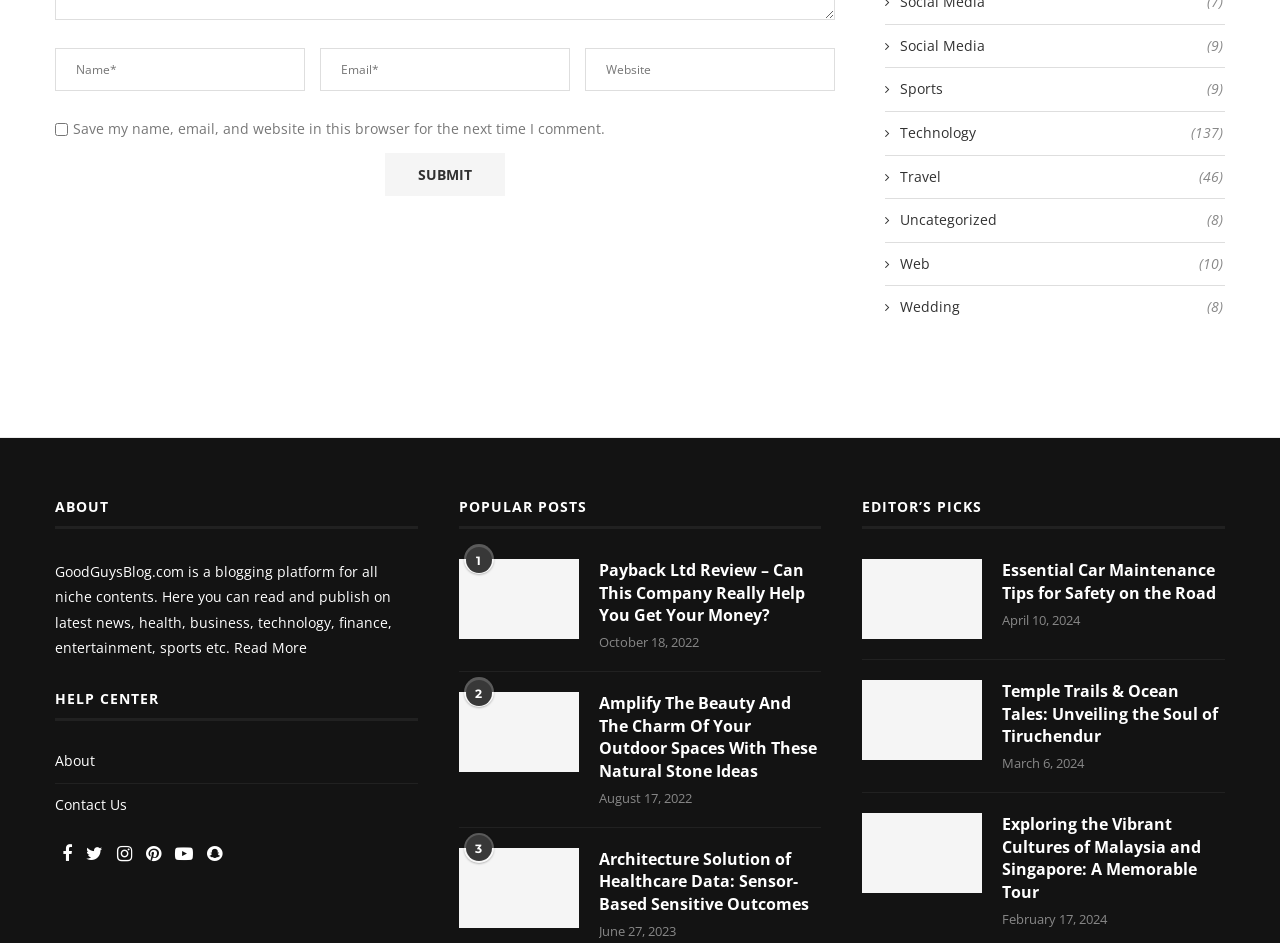Please locate the bounding box coordinates of the element that should be clicked to complete the given instruction: "View the popular post about Payback Ltd Review".

[0.358, 0.593, 0.452, 0.678]